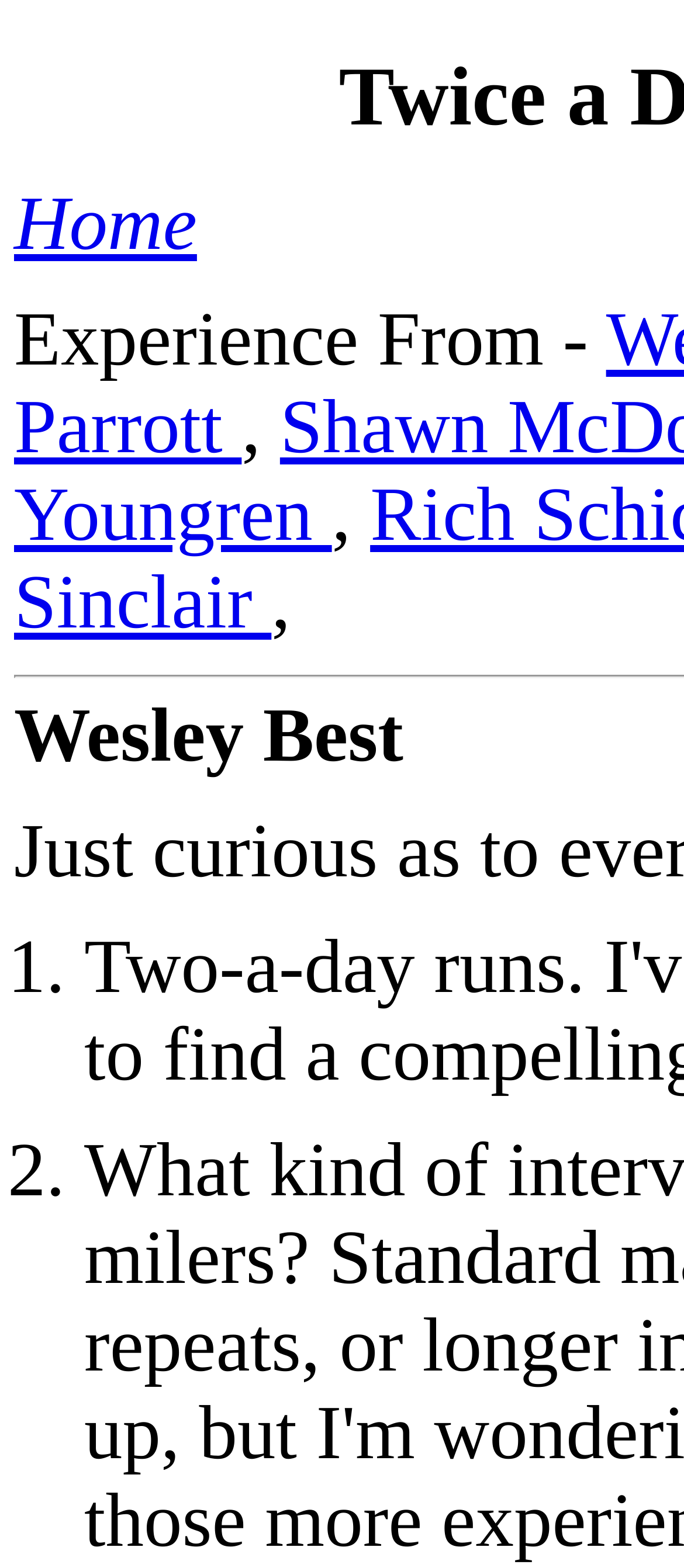Using the element description provided, determine the bounding box coordinates in the format (top-left x, top-left y, bottom-right x, bottom-right y). Ensure that all values are floating point numbers between 0 and 1. Element description: Home

[0.021, 0.116, 0.288, 0.17]